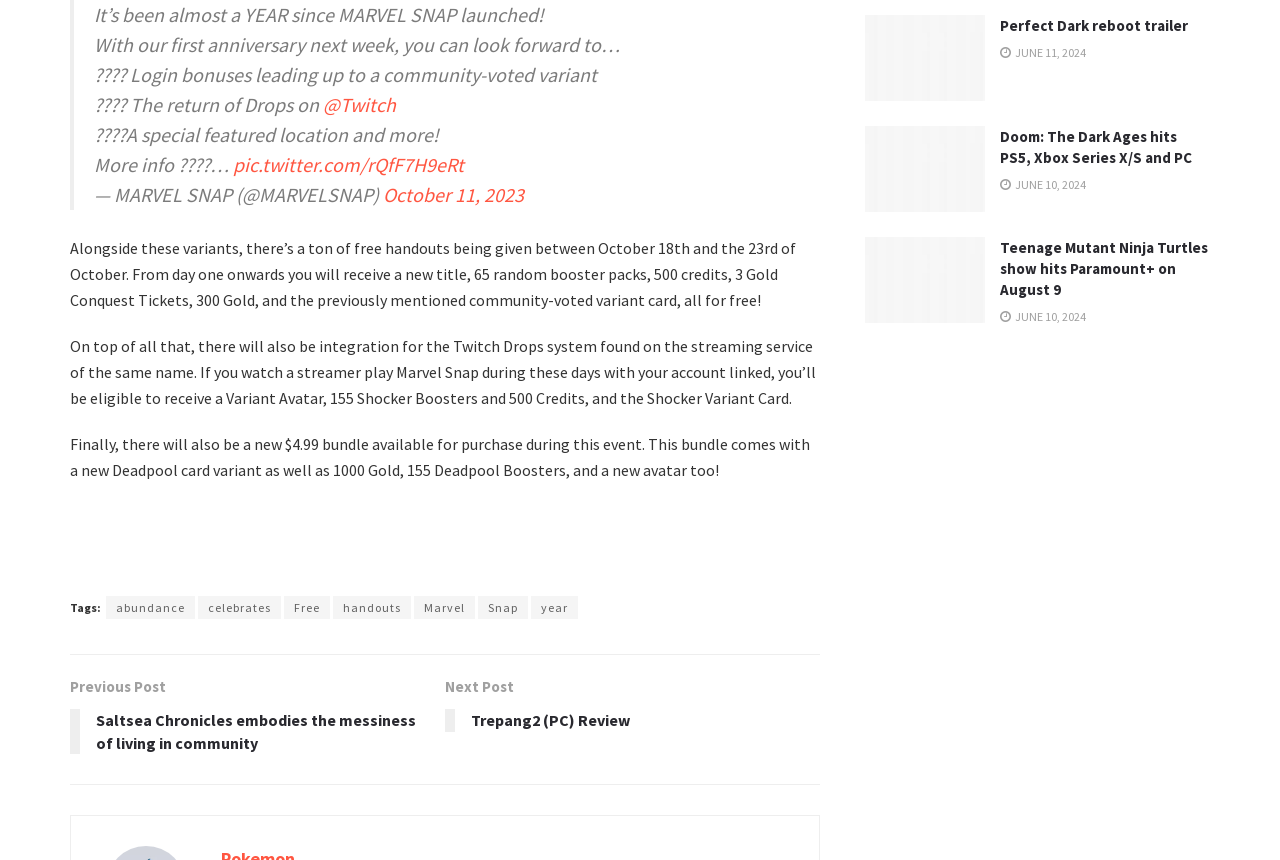Based on the element description: "pic.twitter.com/rQfF7H9eRt", identify the UI element and provide its bounding box coordinates. Use four float numbers between 0 and 1, [left, top, right, bottom].

[0.182, 0.177, 0.362, 0.206]